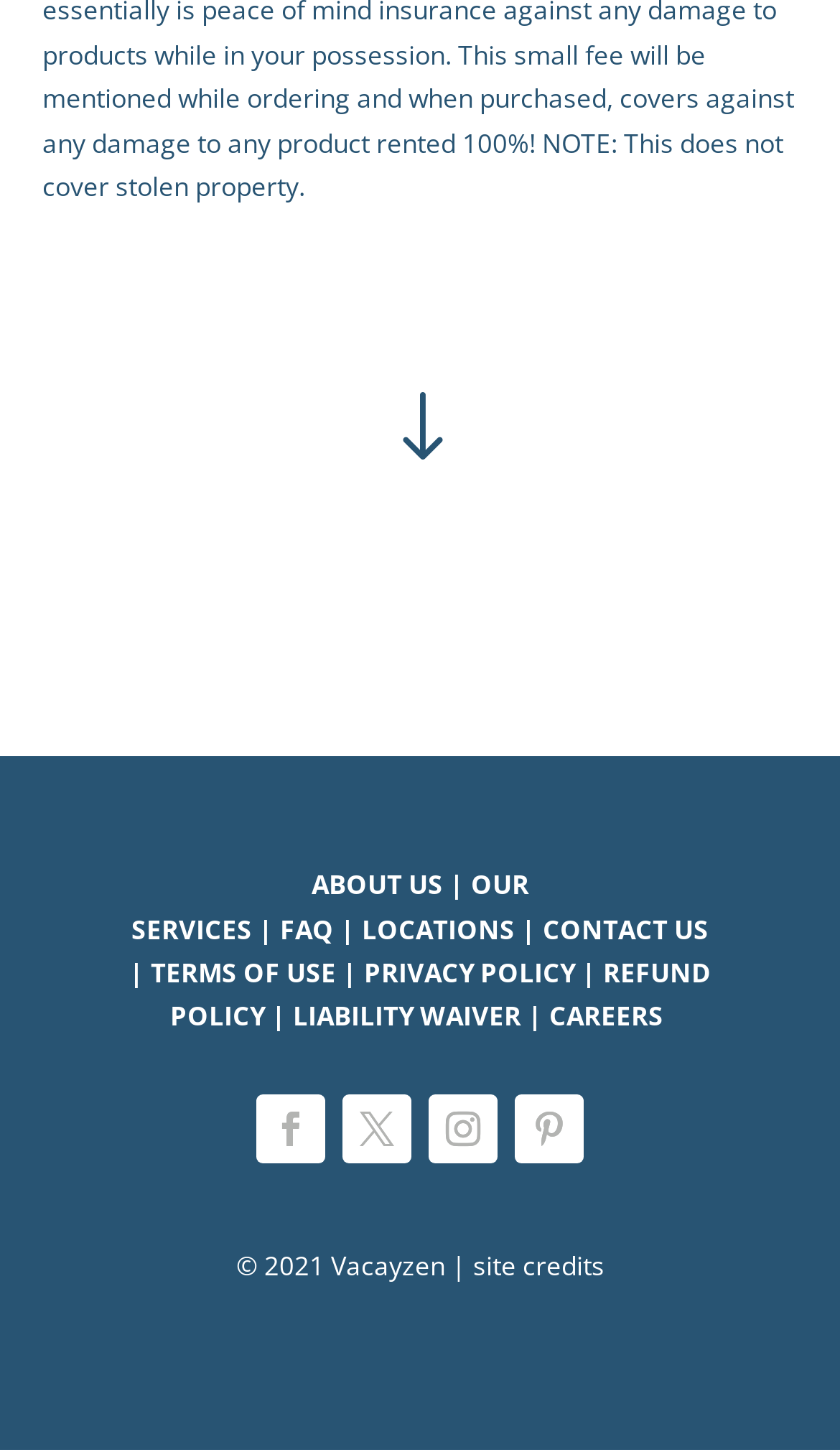Provide the bounding box coordinates, formatted as (top-left x, top-left y, bottom-right x, bottom-right y), with all values being floating point numbers between 0 and 1. Identify the bounding box of the UI element that matches the description: FAQ

[0.333, 0.627, 0.397, 0.652]